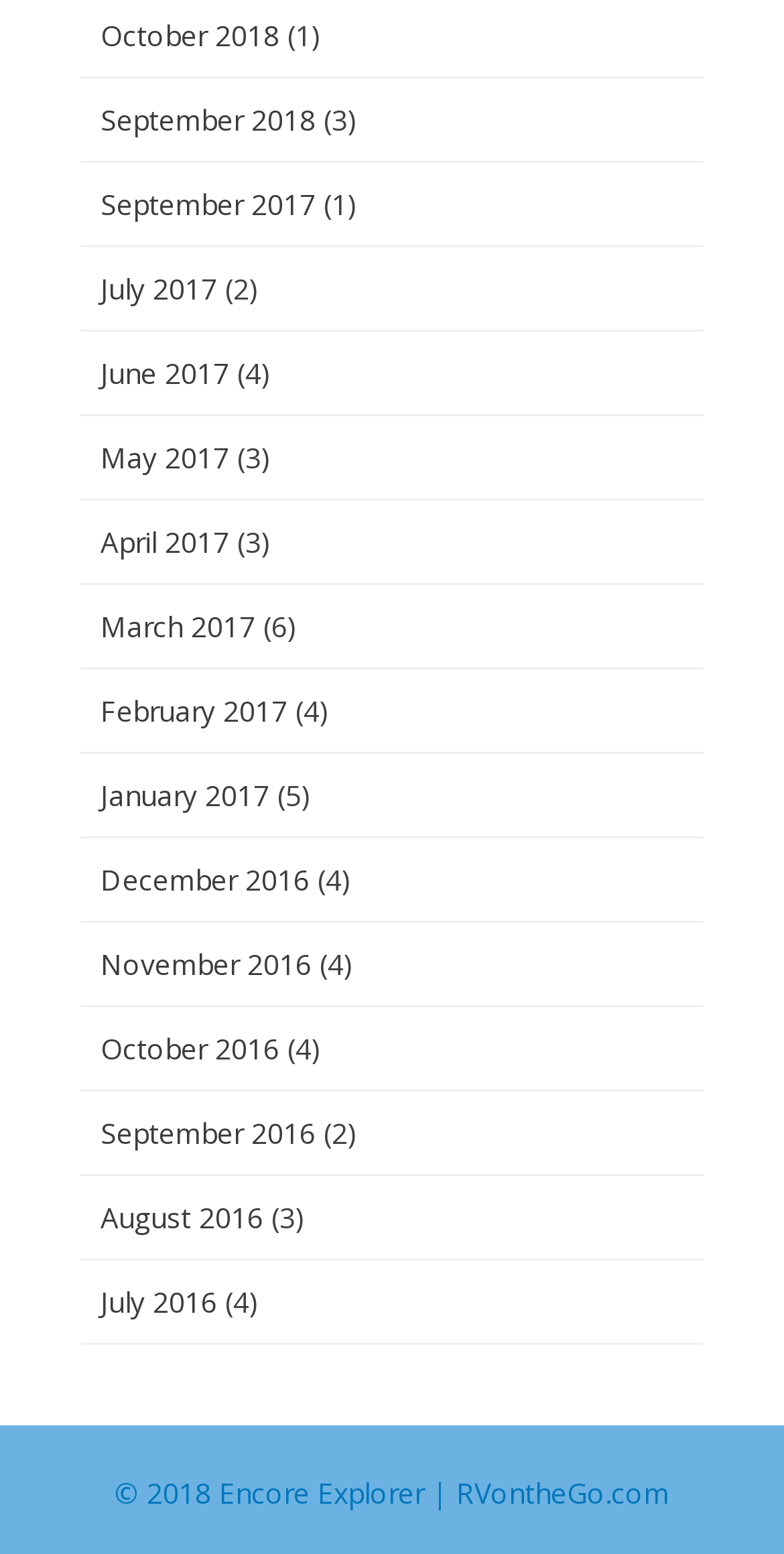Please mark the bounding box coordinates of the area that should be clicked to carry out the instruction: "Visit December 2016".

[0.128, 0.554, 0.395, 0.578]